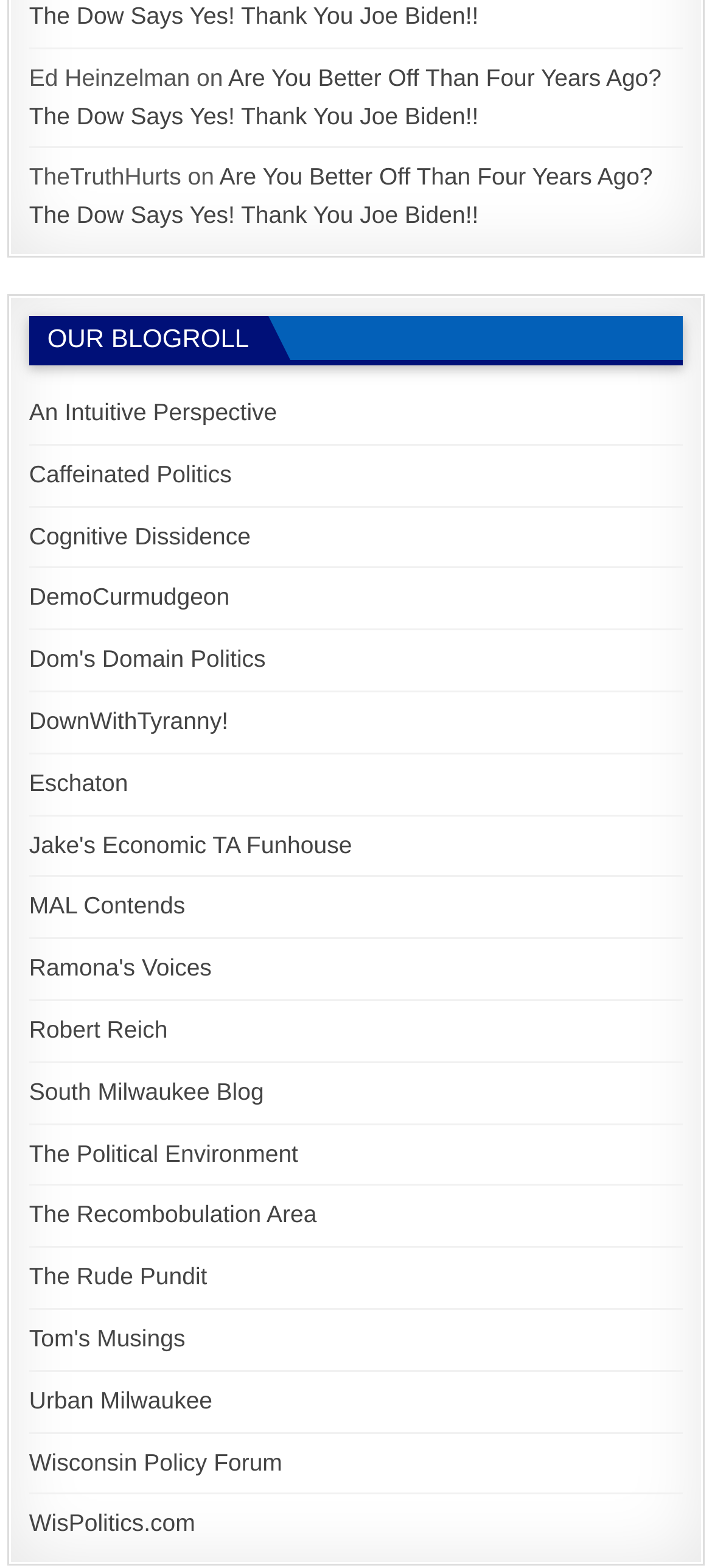Locate the bounding box coordinates of the area to click to fulfill this instruction: "Go to the website 'Urban Milwaukee'". The bounding box should be presented as four float numbers between 0 and 1, in the order [left, top, right, bottom].

[0.041, 0.884, 0.298, 0.902]